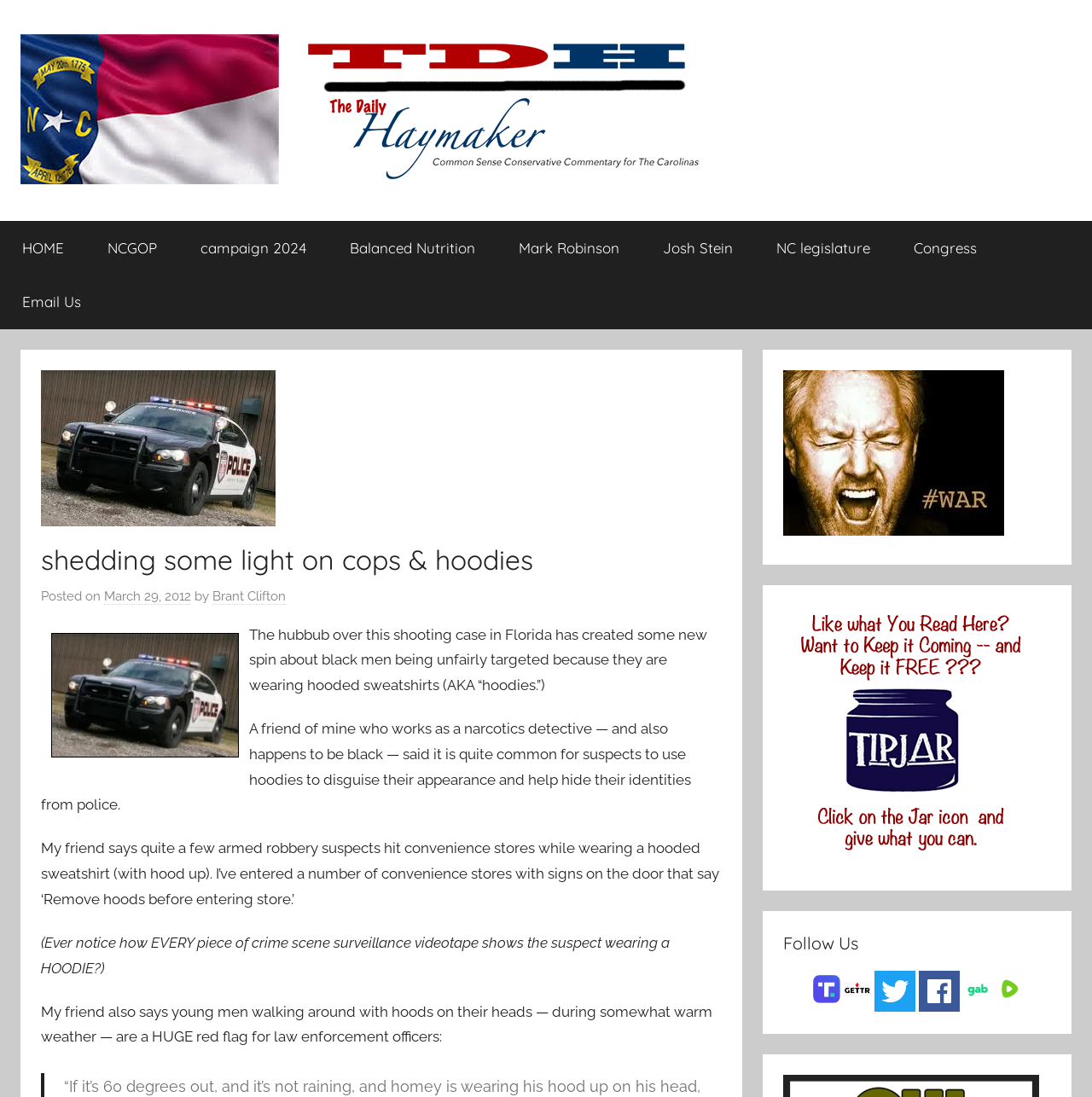Please reply with a single word or brief phrase to the question: 
What is the occupation of the author's friend?

Narcotics detective